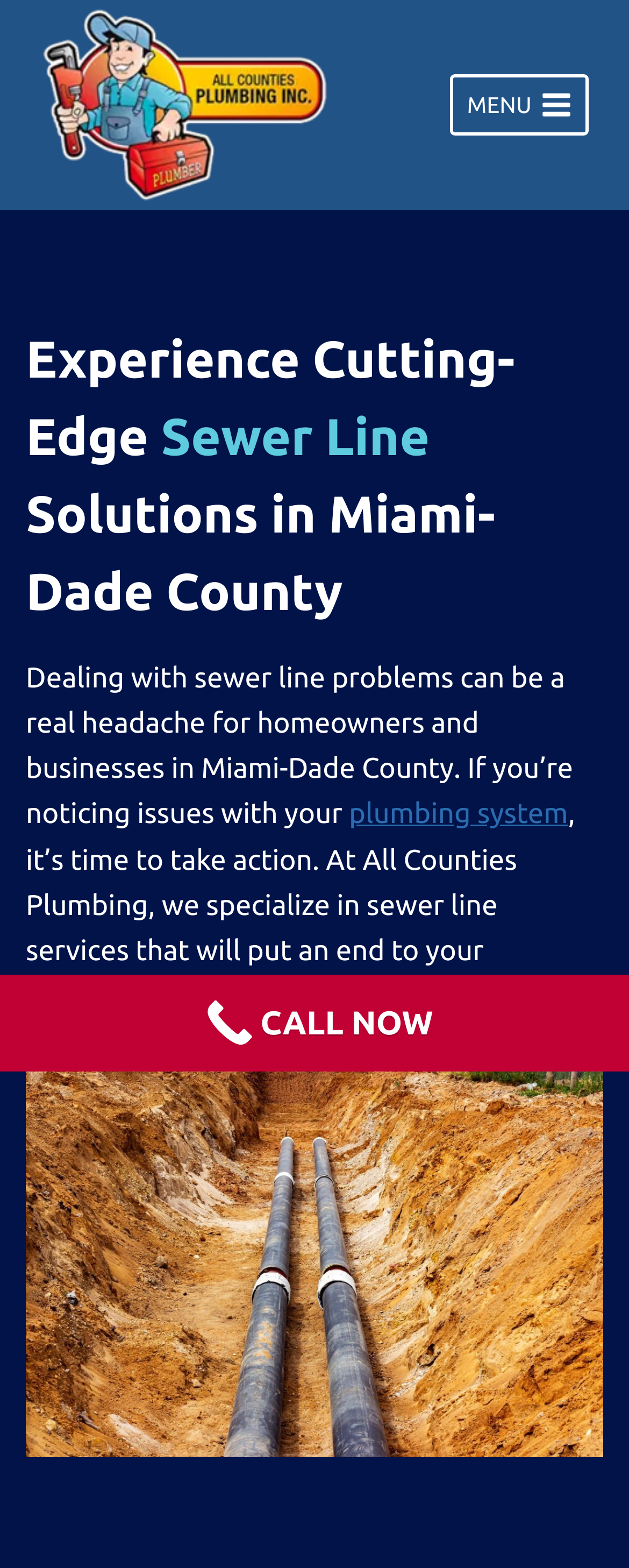Please provide a comprehensive response to the question below by analyzing the image: 
What is the call-to-action?

I found the call-to-action by looking at the prominent link at the bottom of the page, which has the text 'CALL NOW'. This suggests that the company wants visitors to take action and call them.